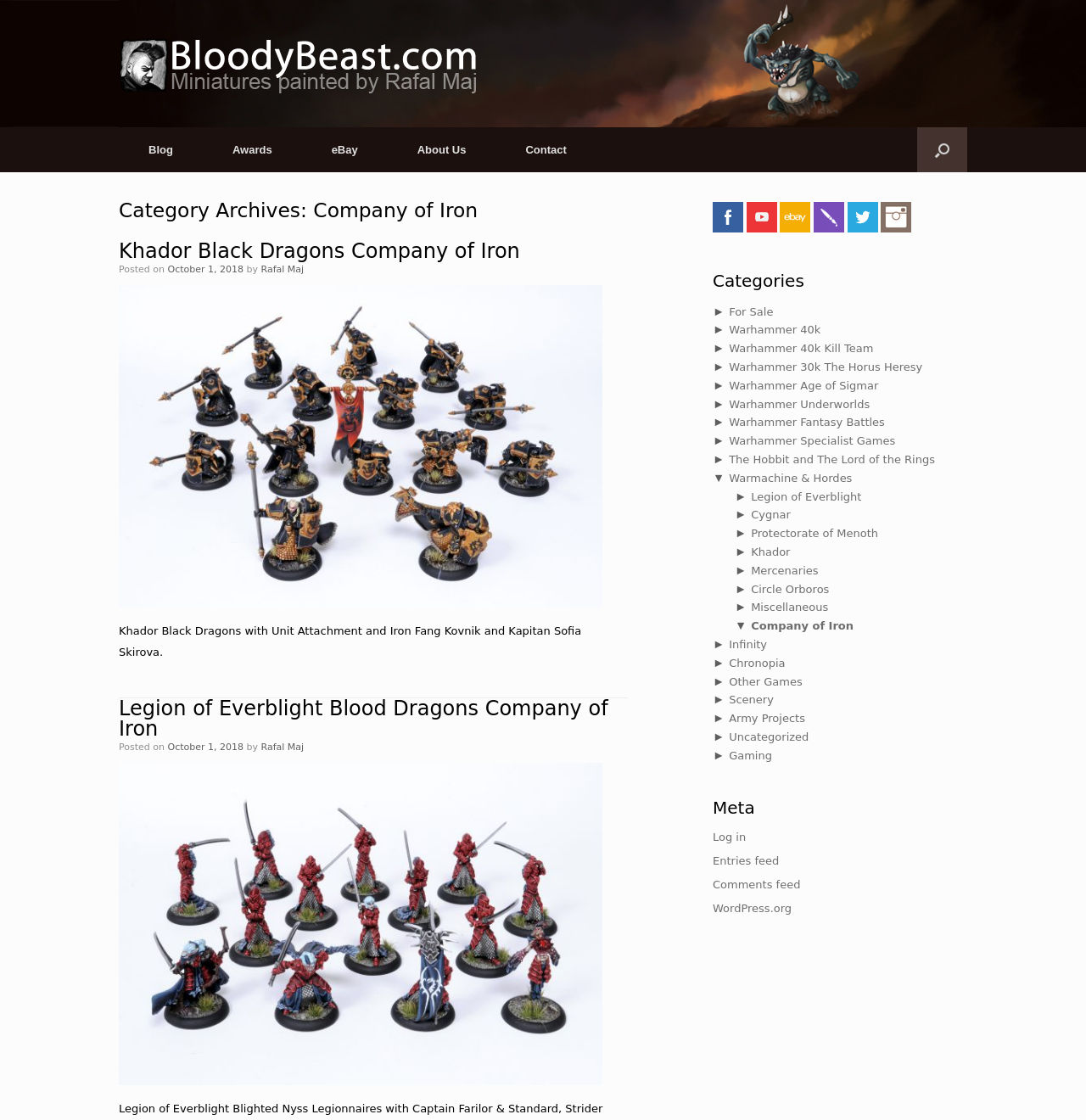Generate the text of the webpage's primary heading.

Category Archives: Company of Iron